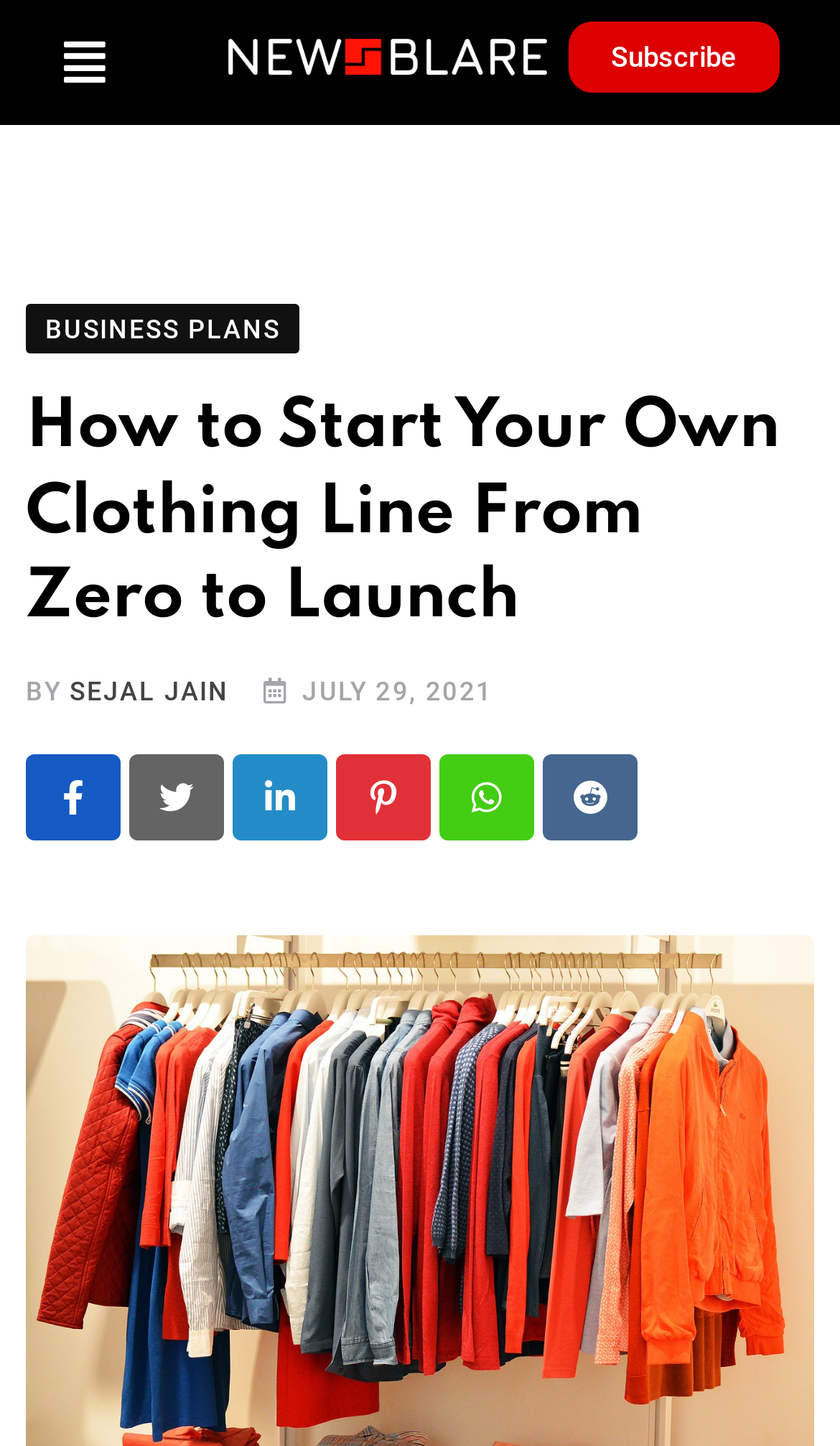Please determine the bounding box coordinates of the element to click in order to execute the following instruction: "Visit the newsblare logo". The coordinates should be four float numbers between 0 and 1, specified as [left, top, right, bottom].

[0.2, 0.018, 0.65, 0.06]